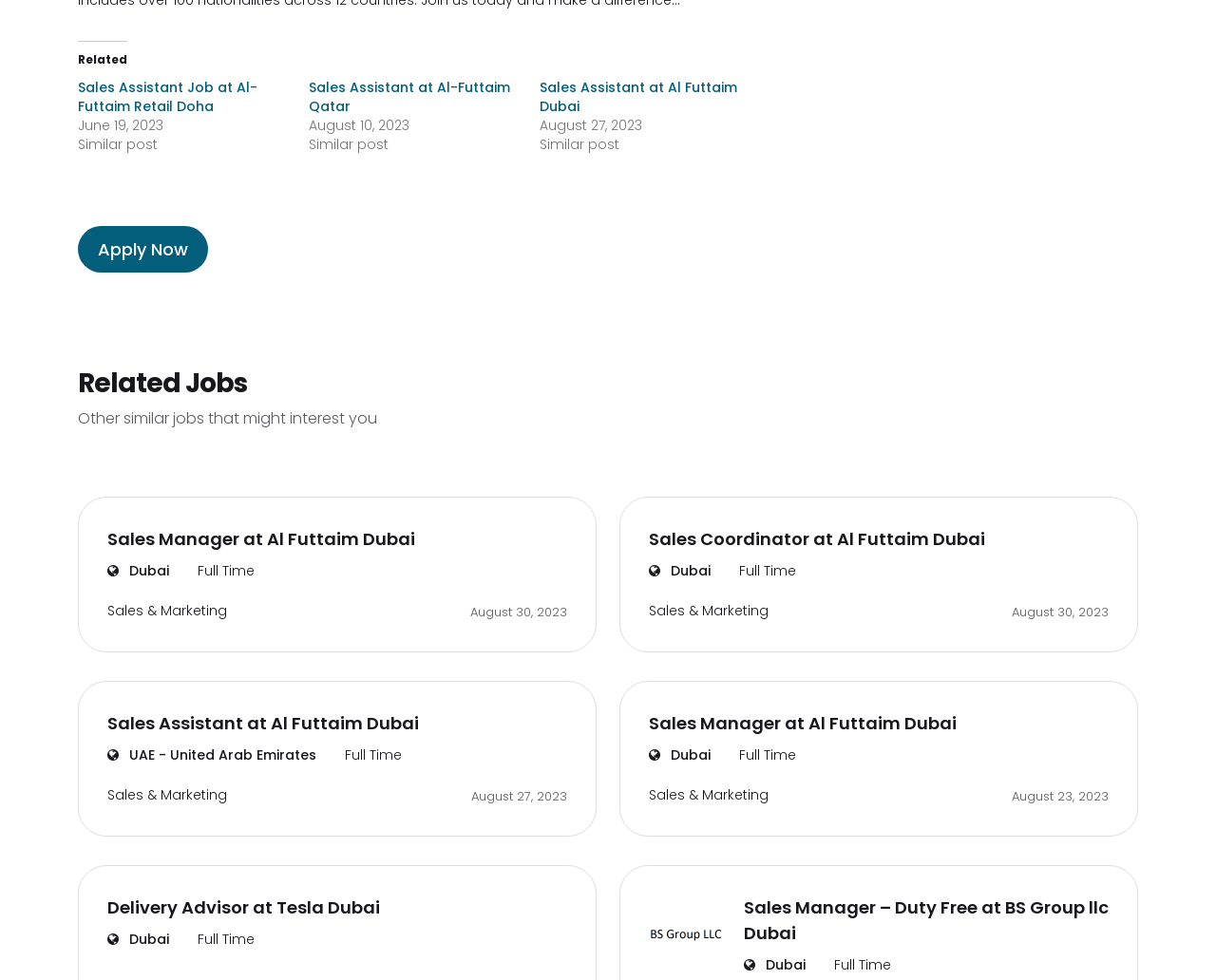Mark the bounding box of the element that matches the following description: "Delivery Advisor at Tesla Dubai".

[0.088, 0.424, 0.312, 0.45]